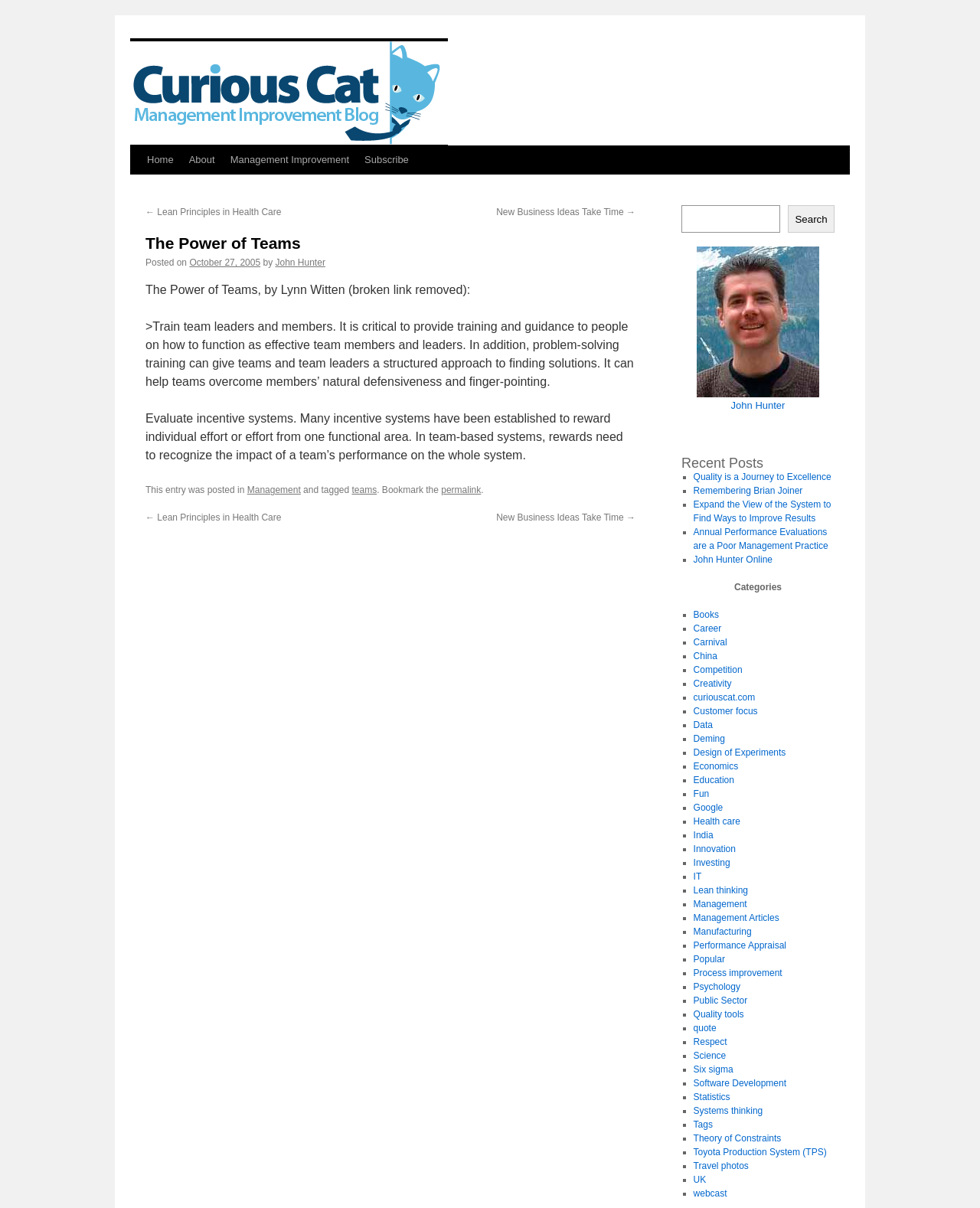Locate the bounding box coordinates of the clickable part needed for the task: "View recent posts".

[0.695, 0.378, 0.852, 0.389]